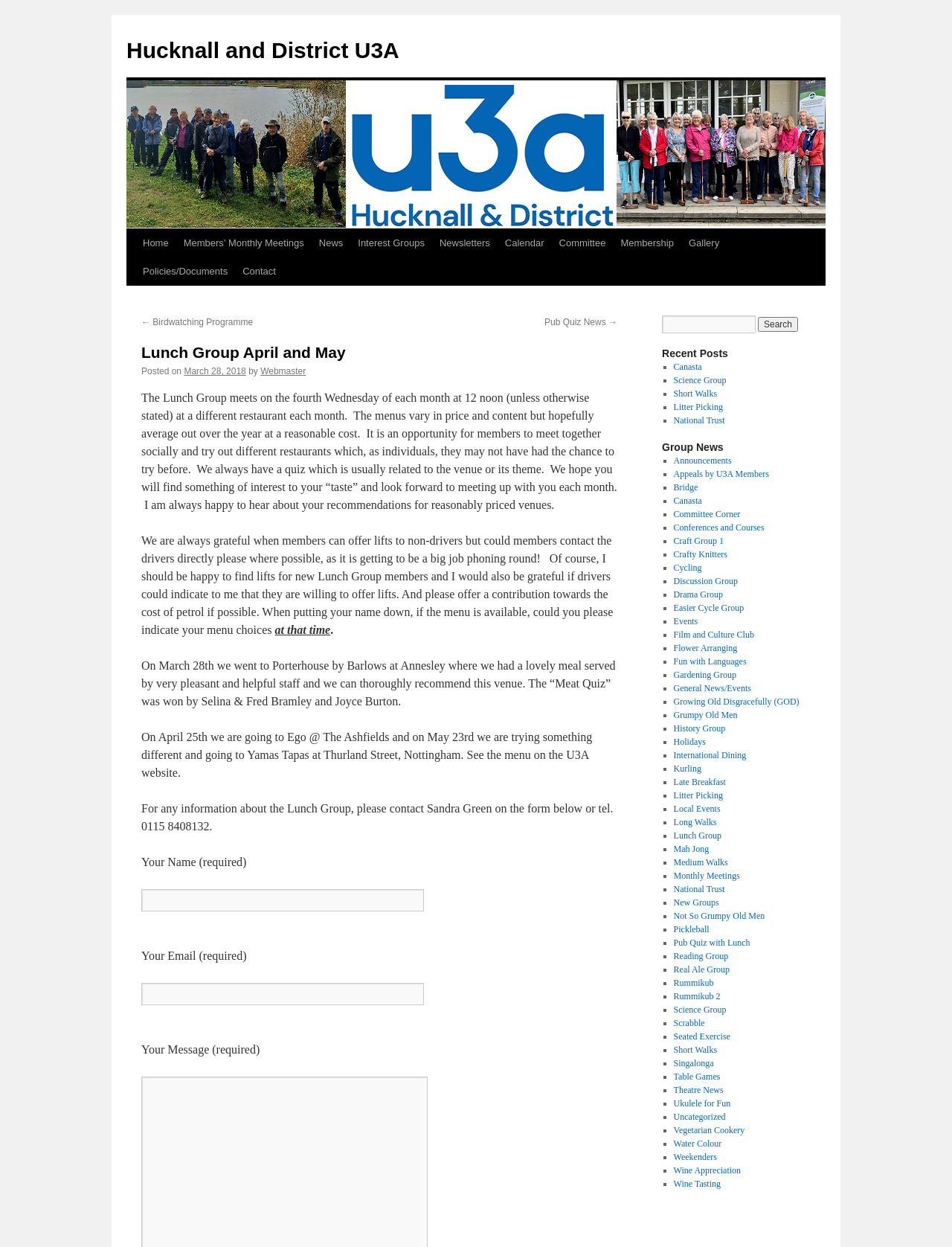Identify the bounding box coordinates for the element that needs to be clicked to fulfill this instruction: "View the 'Lunch Group April and May' details". Provide the coordinates in the format of four float numbers between 0 and 1: [left, top, right, bottom].

[0.148, 0.274, 0.648, 0.291]